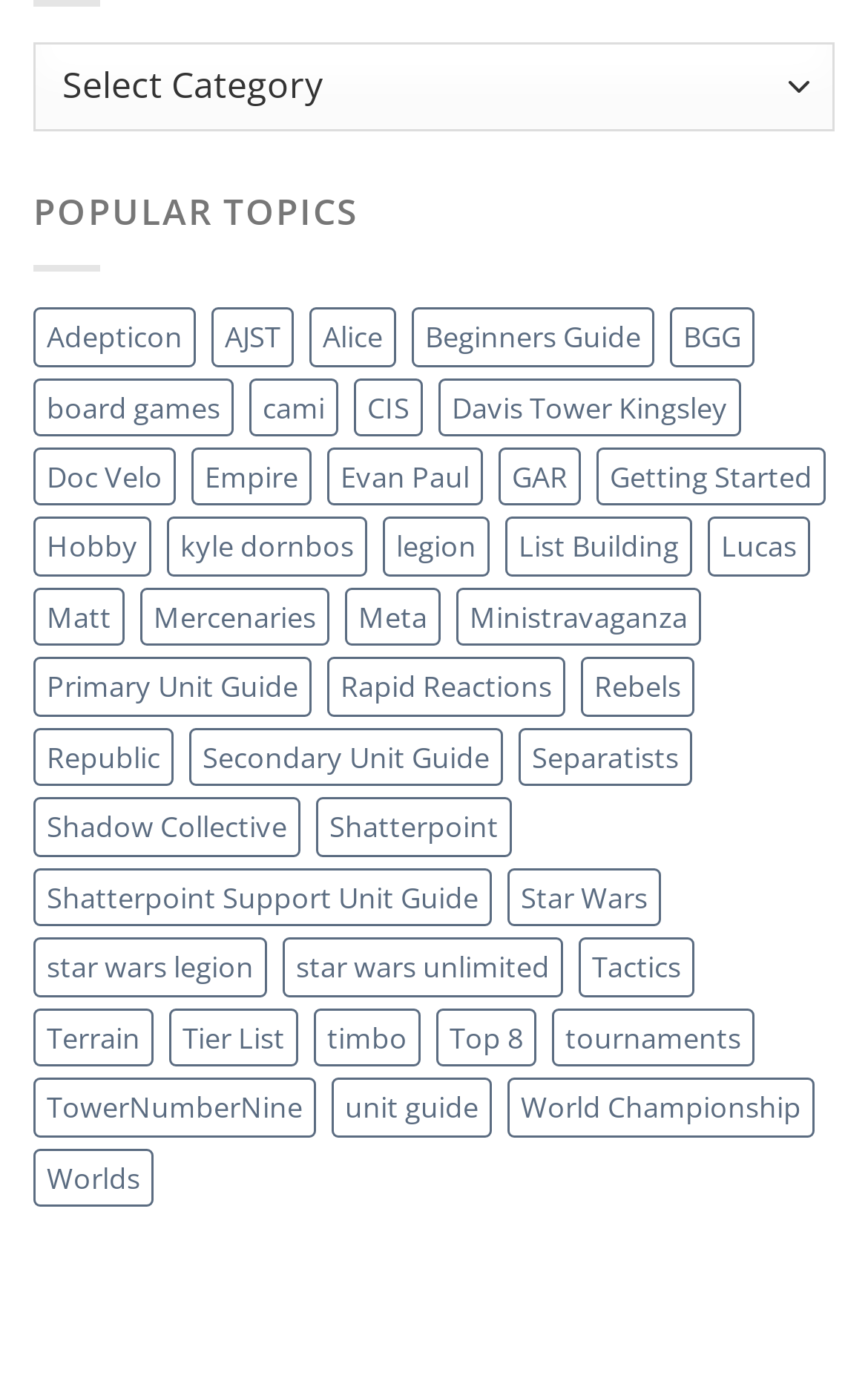Please provide a one-word or short phrase answer to the question:
What is the main topic of this webpage?

Star Wars Legion